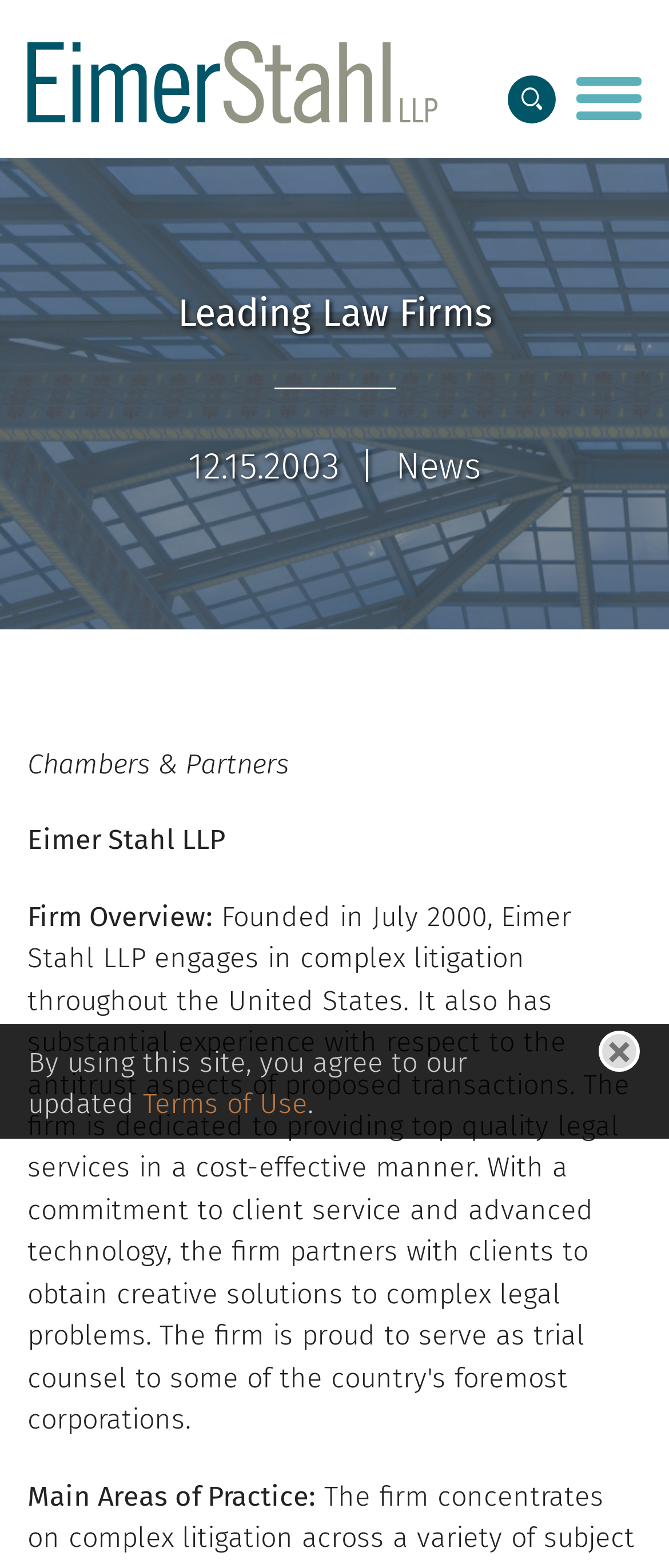Locate the headline of the webpage and generate its content.

Leading Law Firms